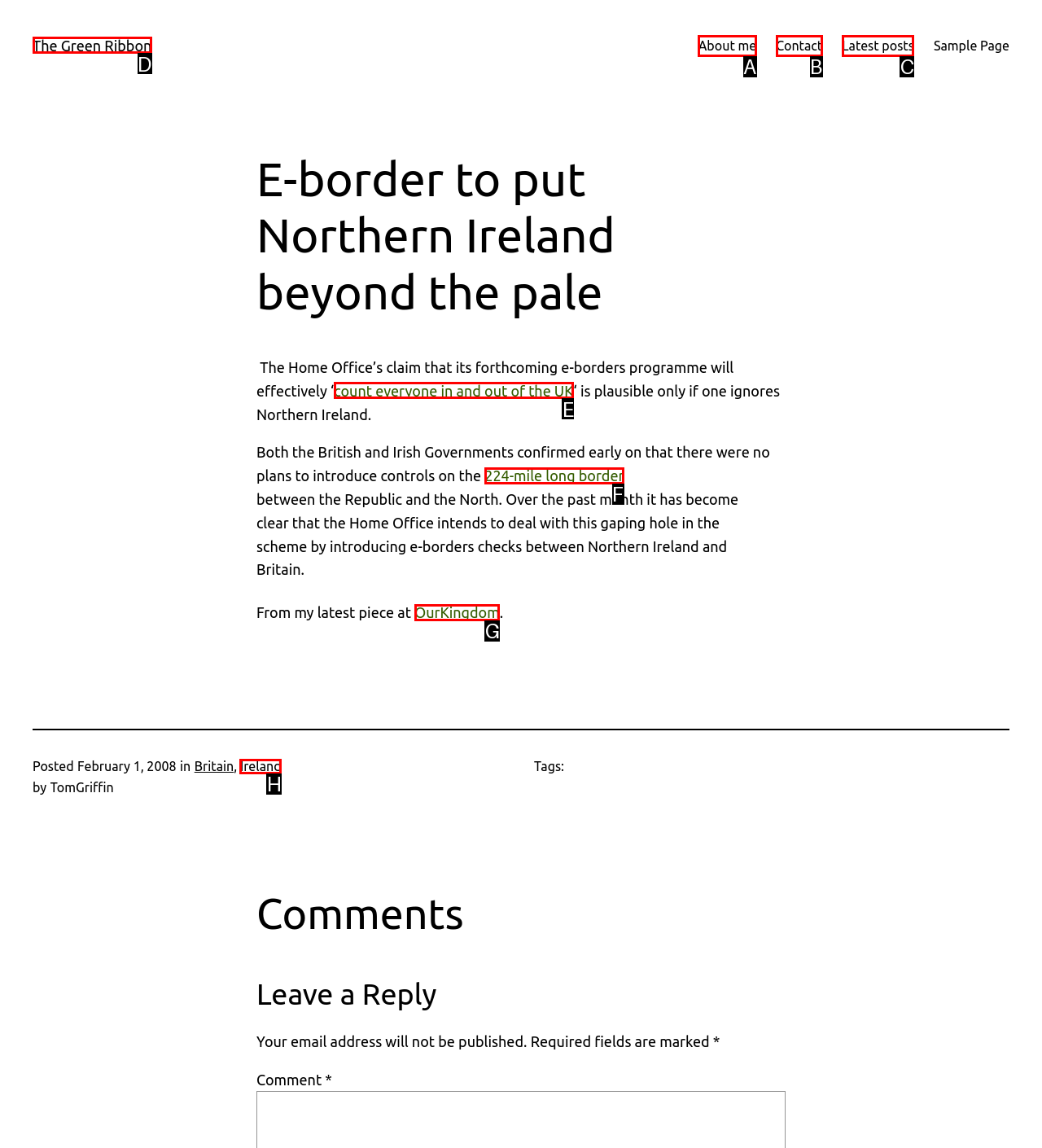Identify the option that corresponds to the given description: The Green Ribbon. Reply with the letter of the chosen option directly.

D